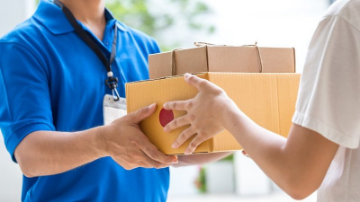What type of setting is the backdrop likely to be?
Look at the image and provide a short answer using one word or a phrase.

Indoor